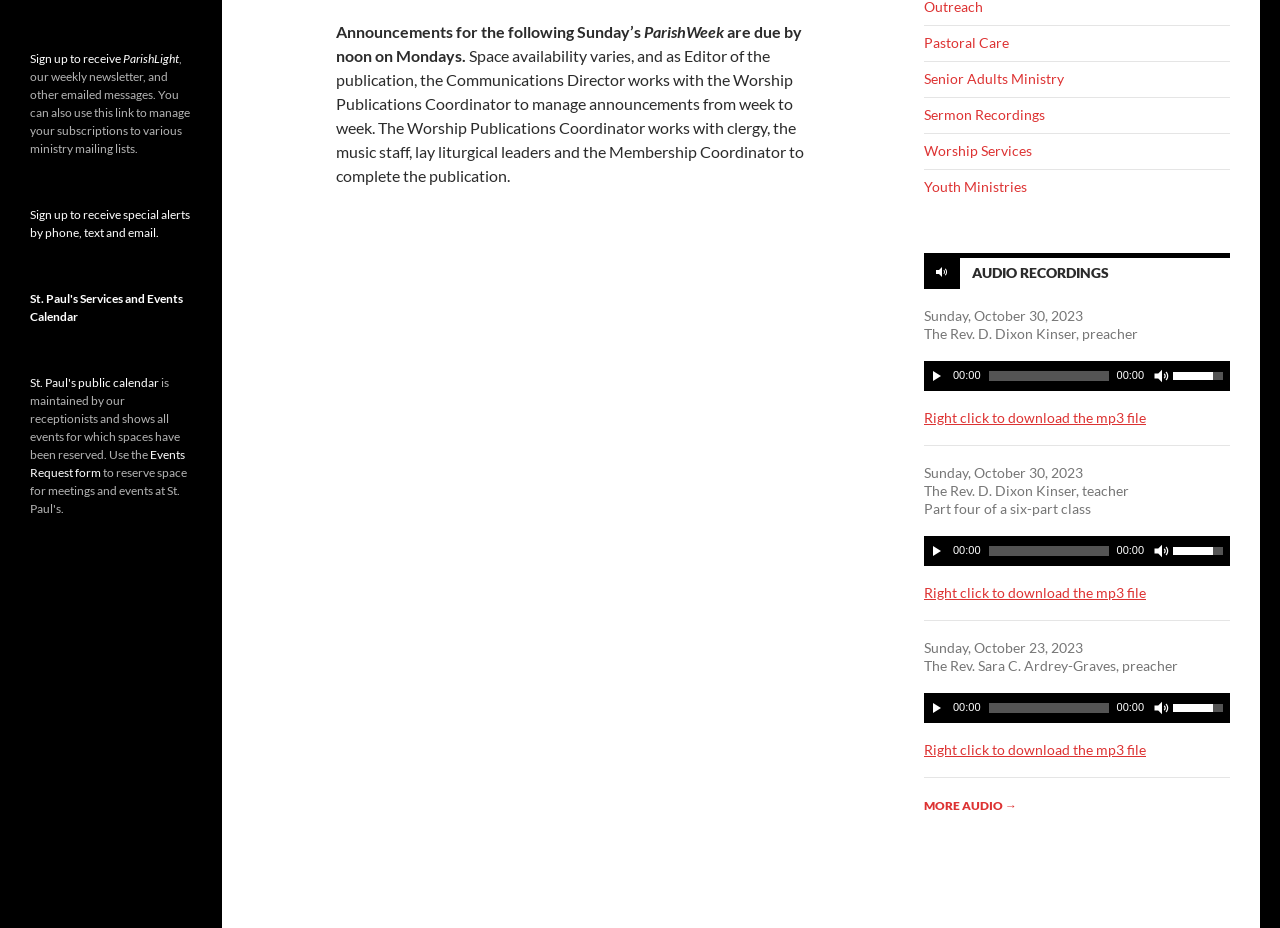Determine the bounding box for the UI element that matches this description: "00:00".

[0.772, 0.588, 0.866, 0.599]